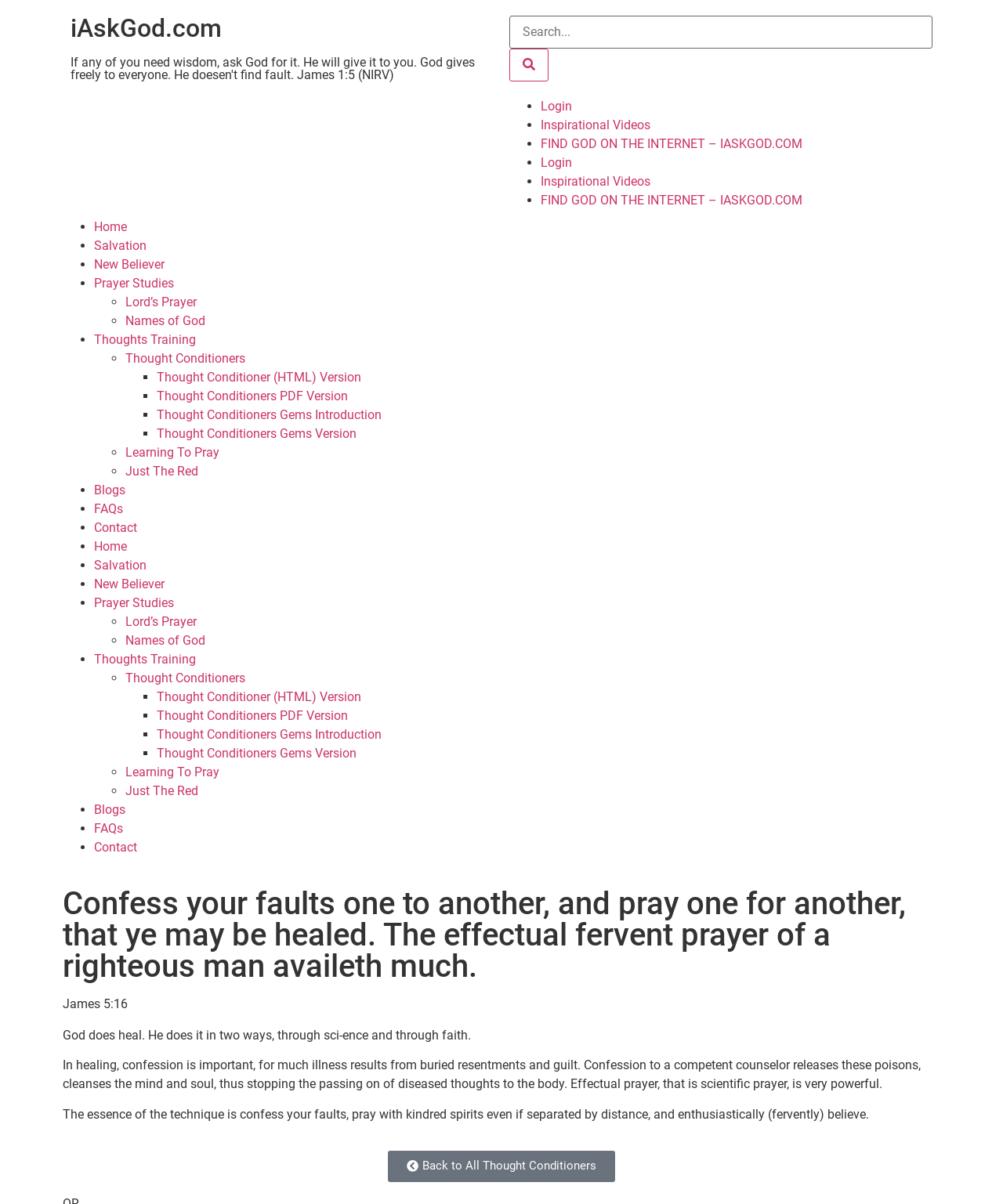Mark the bounding box of the element that matches the following description: "Thought Conditioners Gems Introduction".

[0.156, 0.338, 0.38, 0.351]